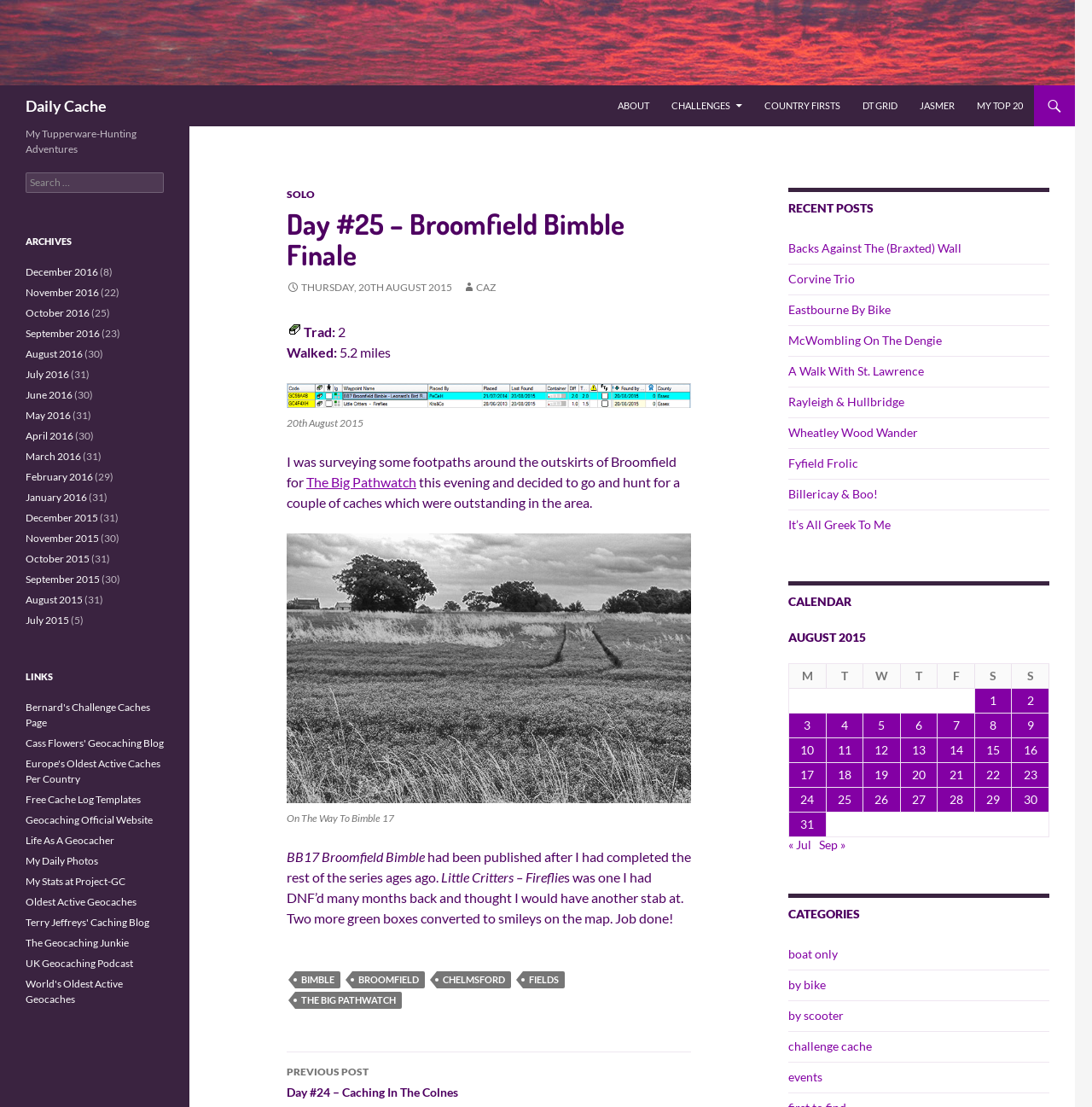Please identify the bounding box coordinates of the region to click in order to complete the task: "View the 'RECENT POSTS'". The coordinates must be four float numbers between 0 and 1, specified as [left, top, right, bottom].

[0.722, 0.17, 0.961, 0.197]